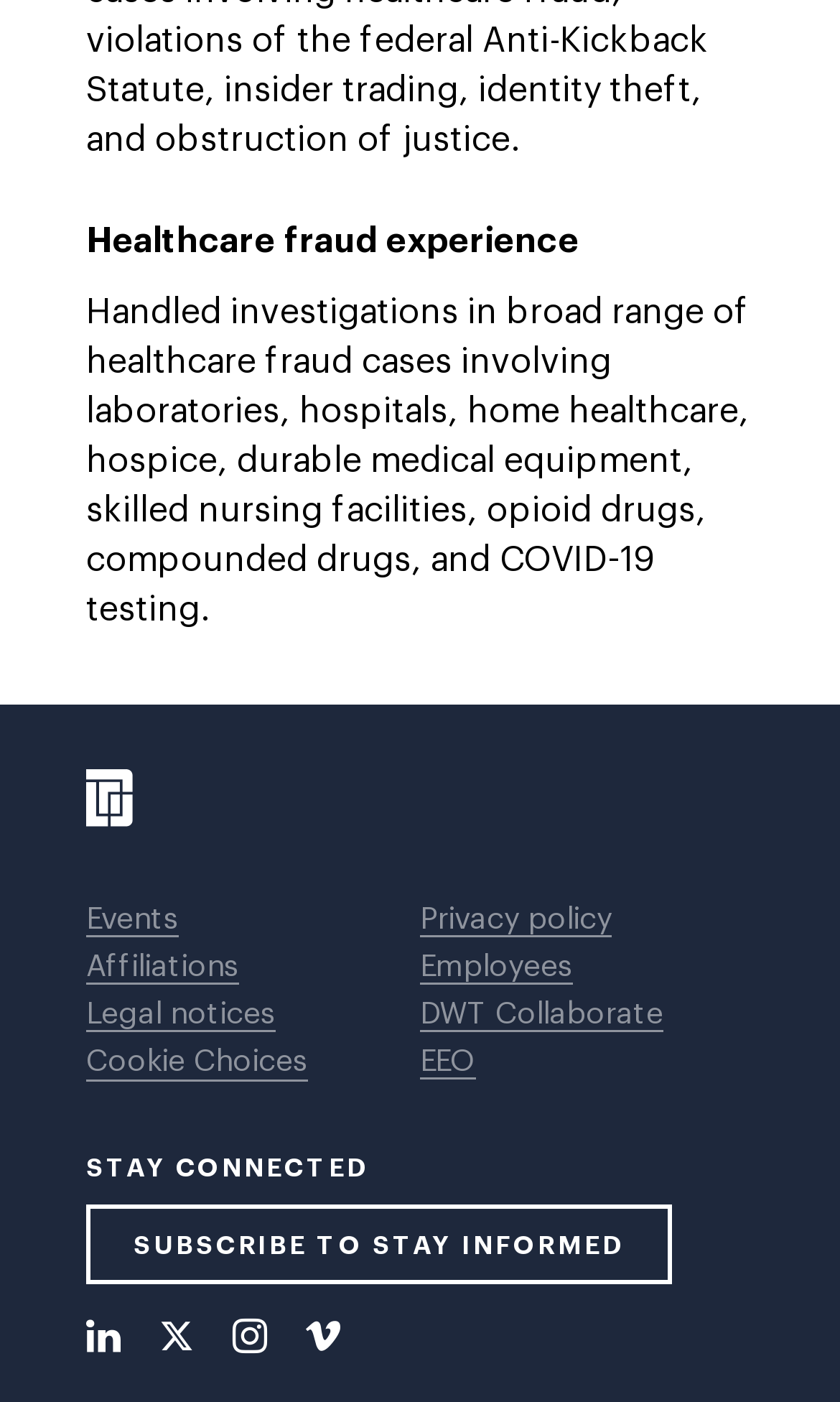Determine the coordinates of the bounding box that should be clicked to complete the instruction: "Visit the LinkedIn page". The coordinates should be represented by four float numbers between 0 and 1: [left, top, right, bottom].

[0.103, 0.941, 0.144, 0.968]